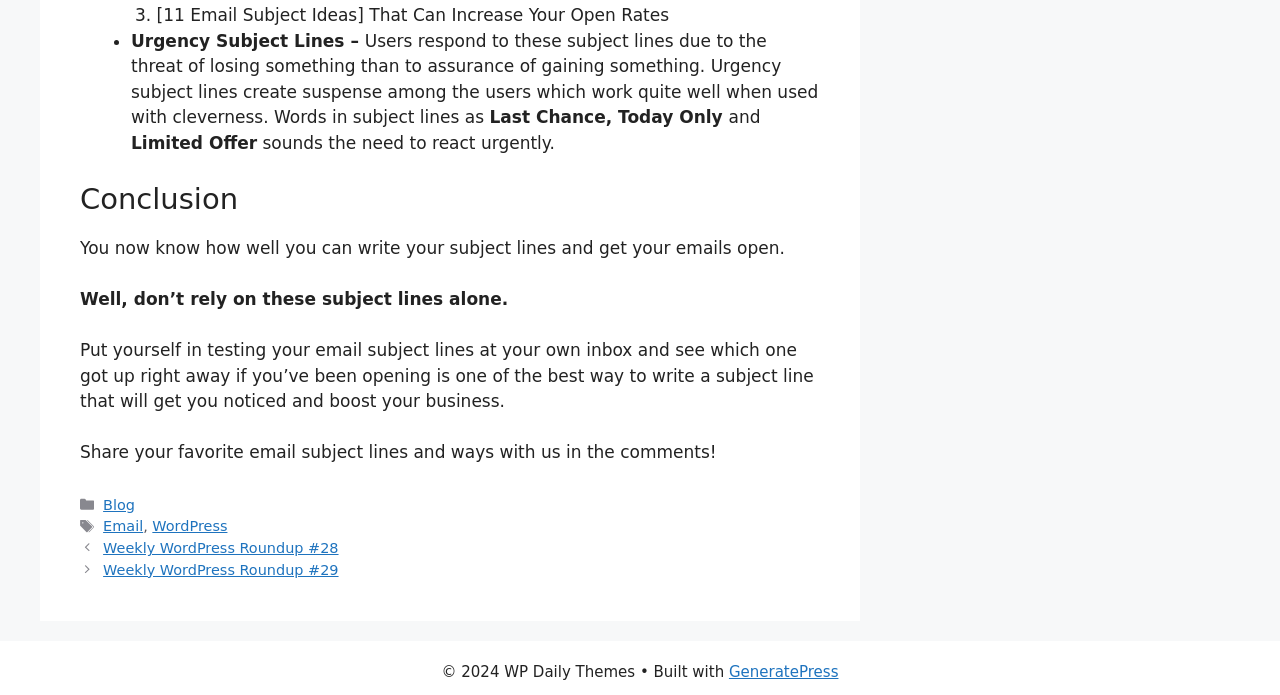What is the name of the theme used to build the website?
Could you answer the question in a detailed manner, providing as much information as possible?

The webpage's footer section mentions that the website is built with GeneratePress, which is a WordPress theme.